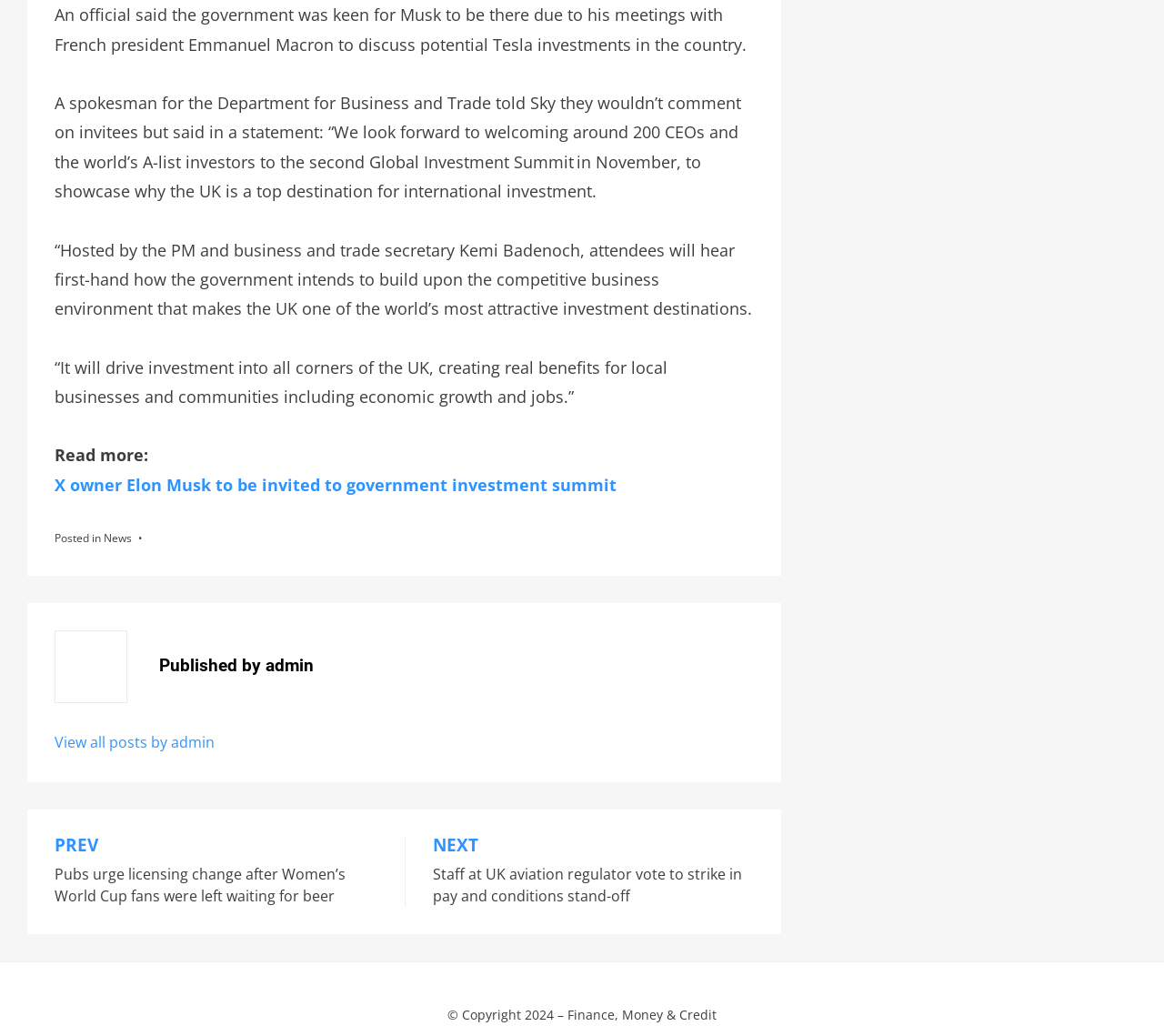Determine the bounding box coordinates of the UI element described by: "Ningbo Fuerd".

None